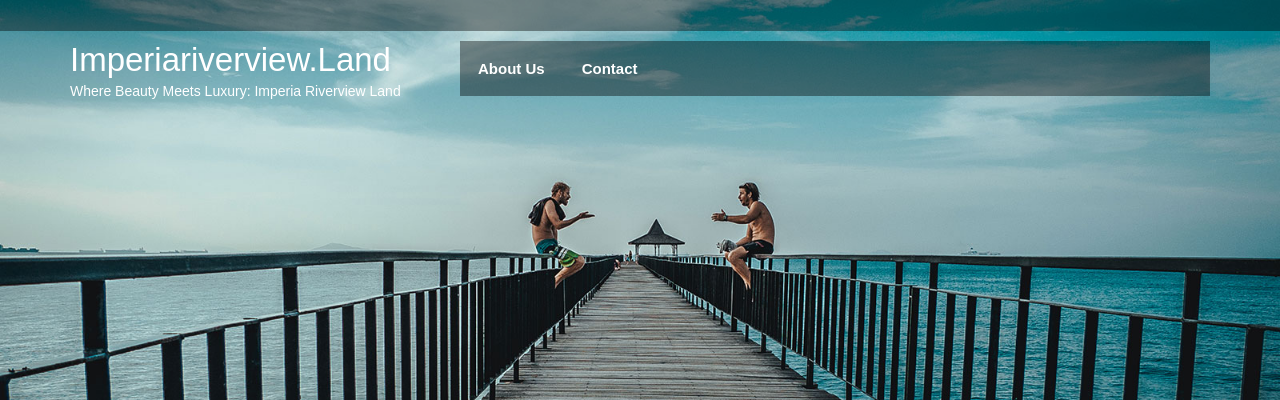What is the theme presented by Imperia Riverview Land?
Give a single word or phrase answer based on the content of the image.

Where Beauty Meets Luxury